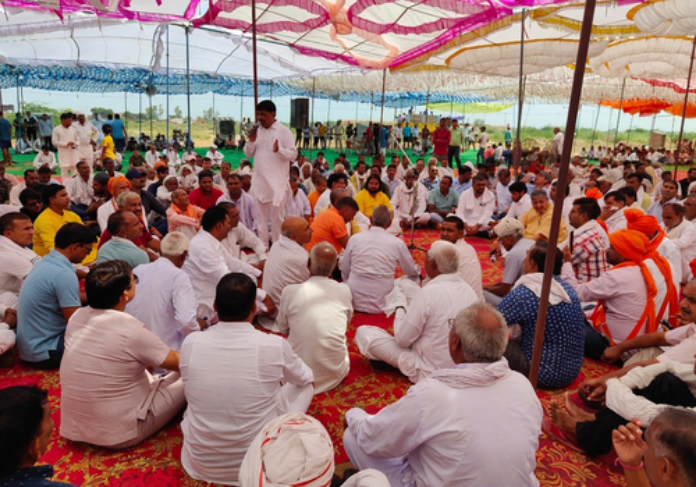What is above the gathering?
Please give a detailed and elaborate answer to the question.

The caption describes the setup of the gathering, mentioning a colorful canopy overhead. This suggests that above the gathering, there is a decorative canopy that adds to the overall atmosphere of the event.